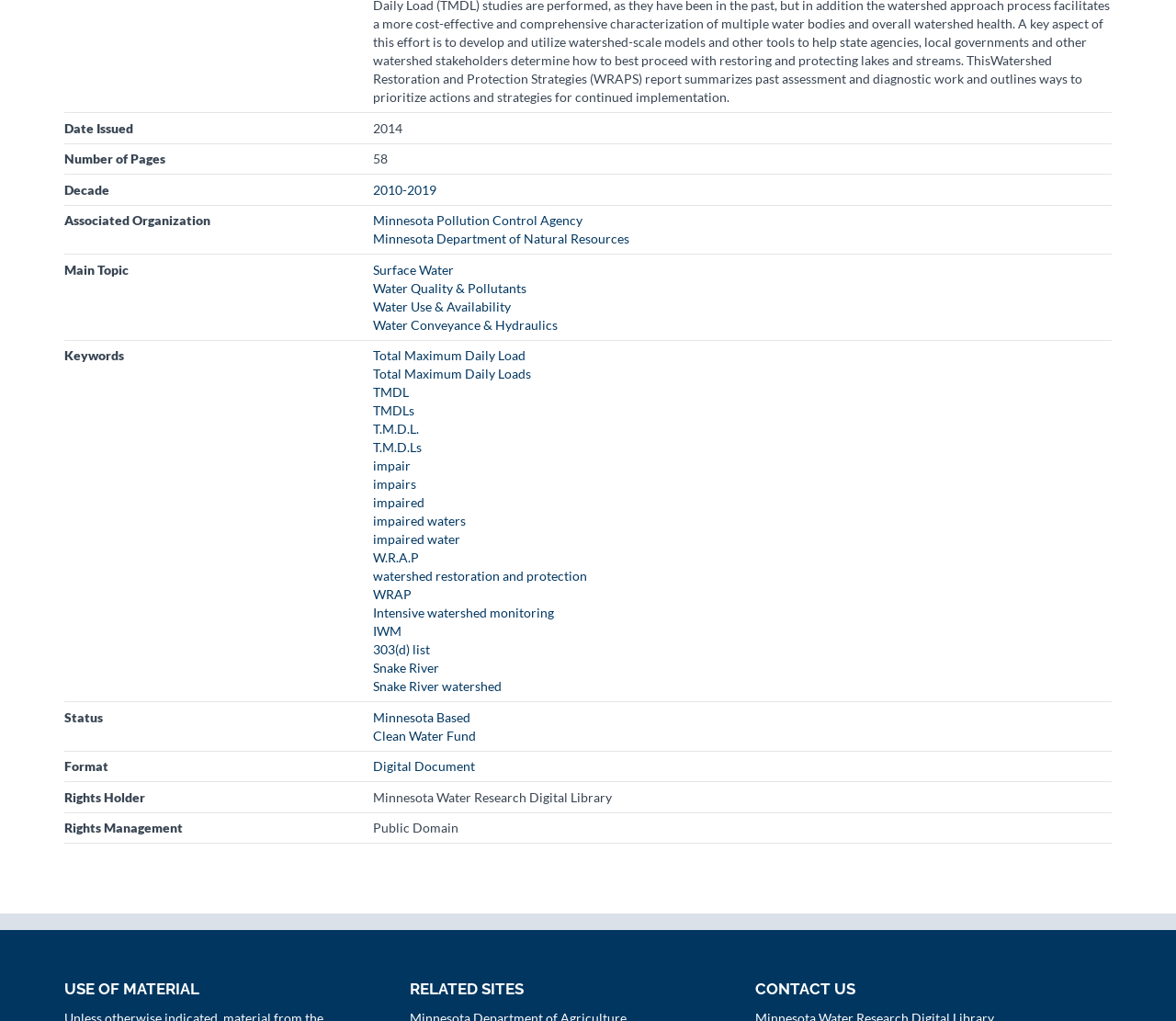Pinpoint the bounding box coordinates of the element to be clicked to execute the instruction: "Explore the 'Surface Water' topic".

[0.317, 0.256, 0.386, 0.271]